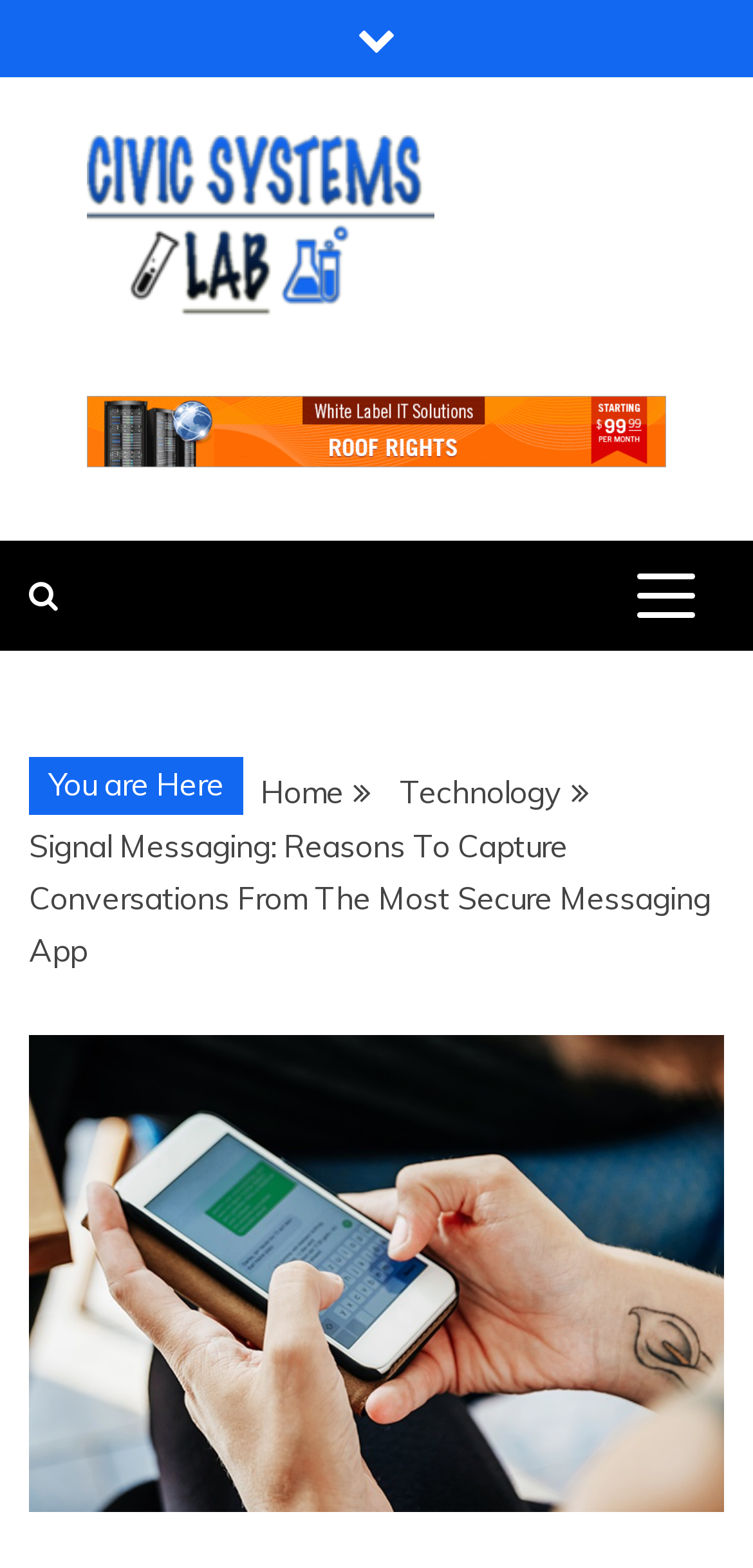What is the name of the lab?
Please answer using one word or phrase, based on the screenshot.

Civic Systems Lab